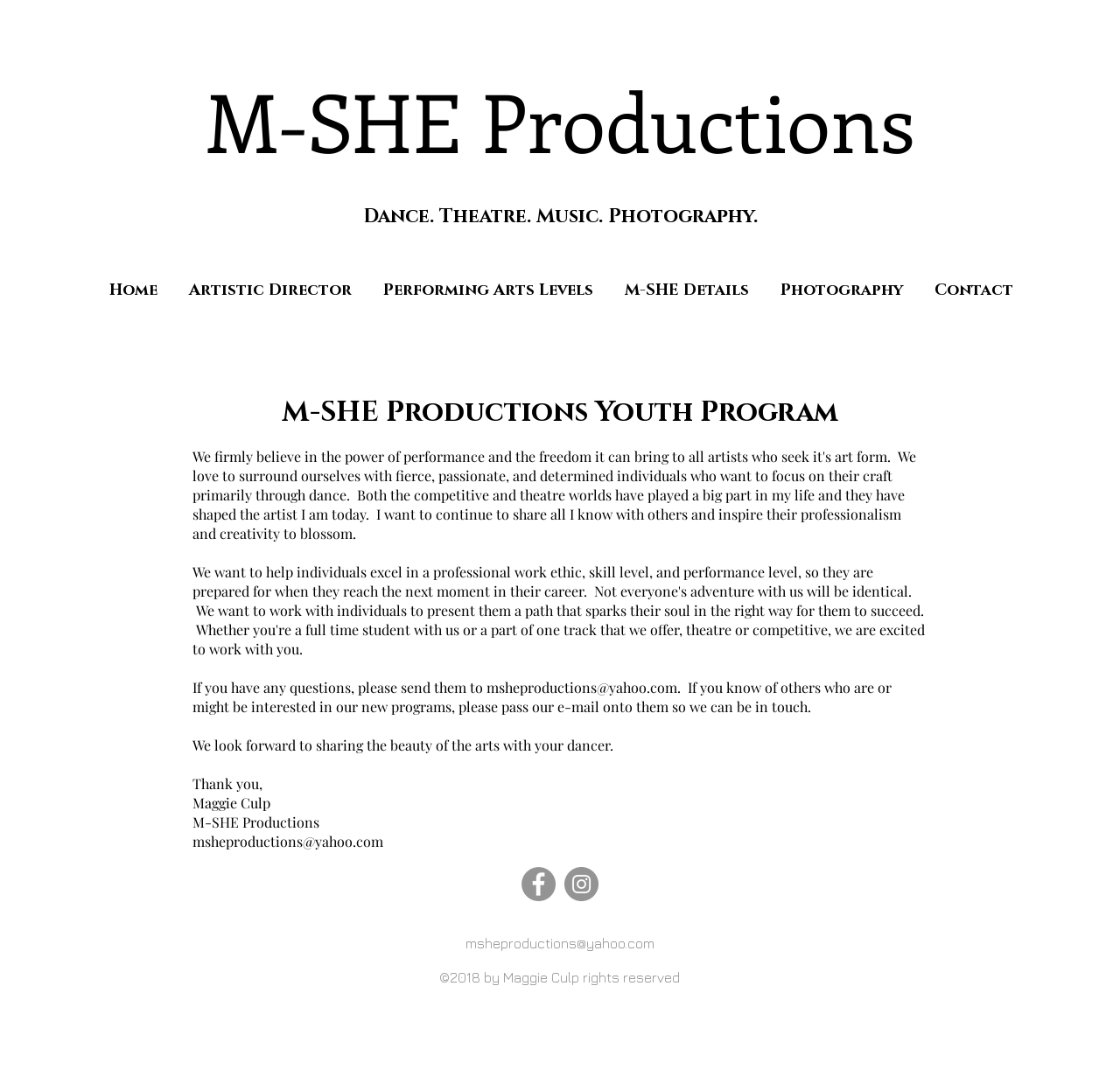Find the bounding box coordinates of the clickable area that will achieve the following instruction: "Visit Facebook page".

[0.466, 0.794, 0.496, 0.826]